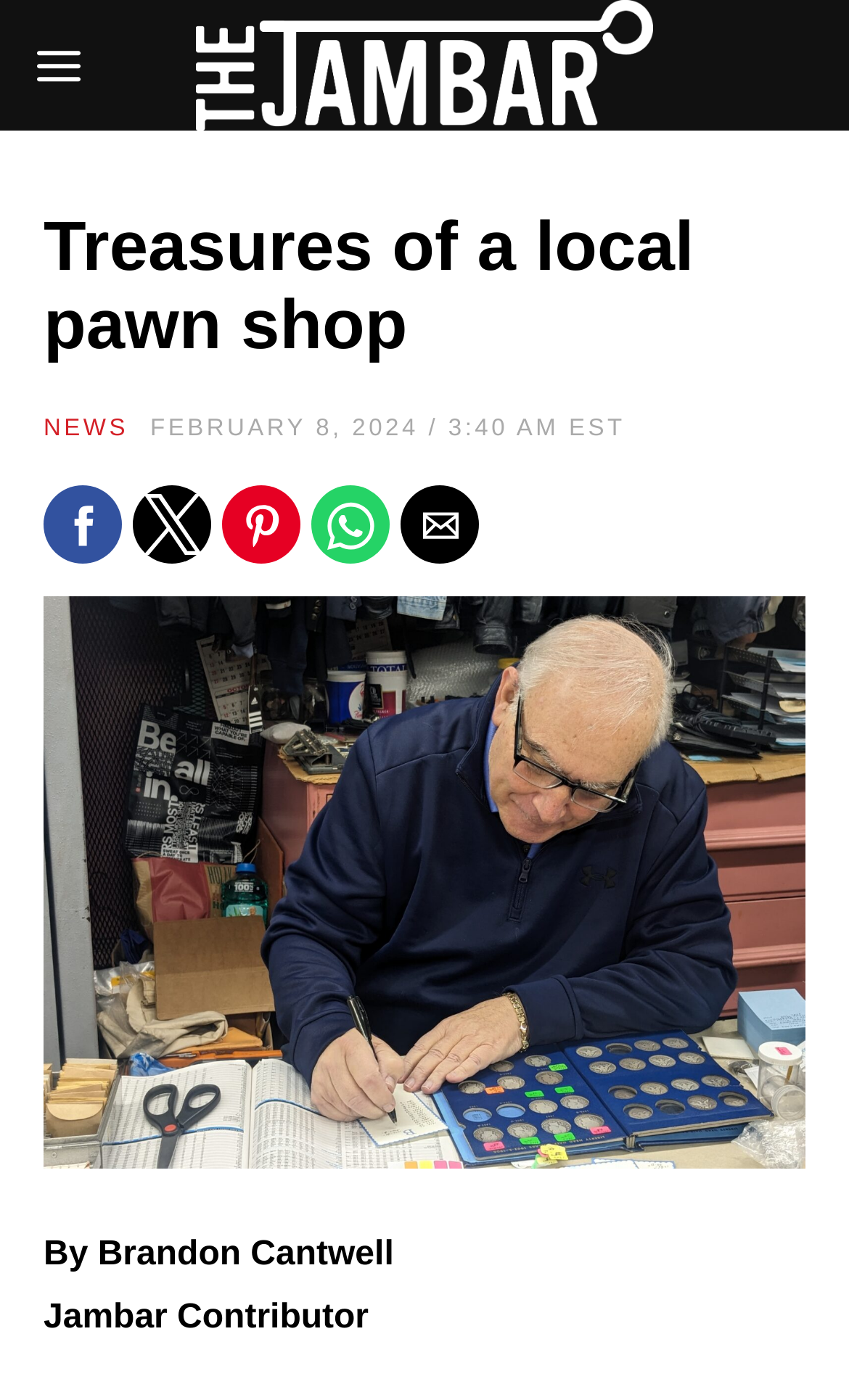What is the name of the publication?
Using the image, provide a concise answer in one word or a short phrase.

The Jambar